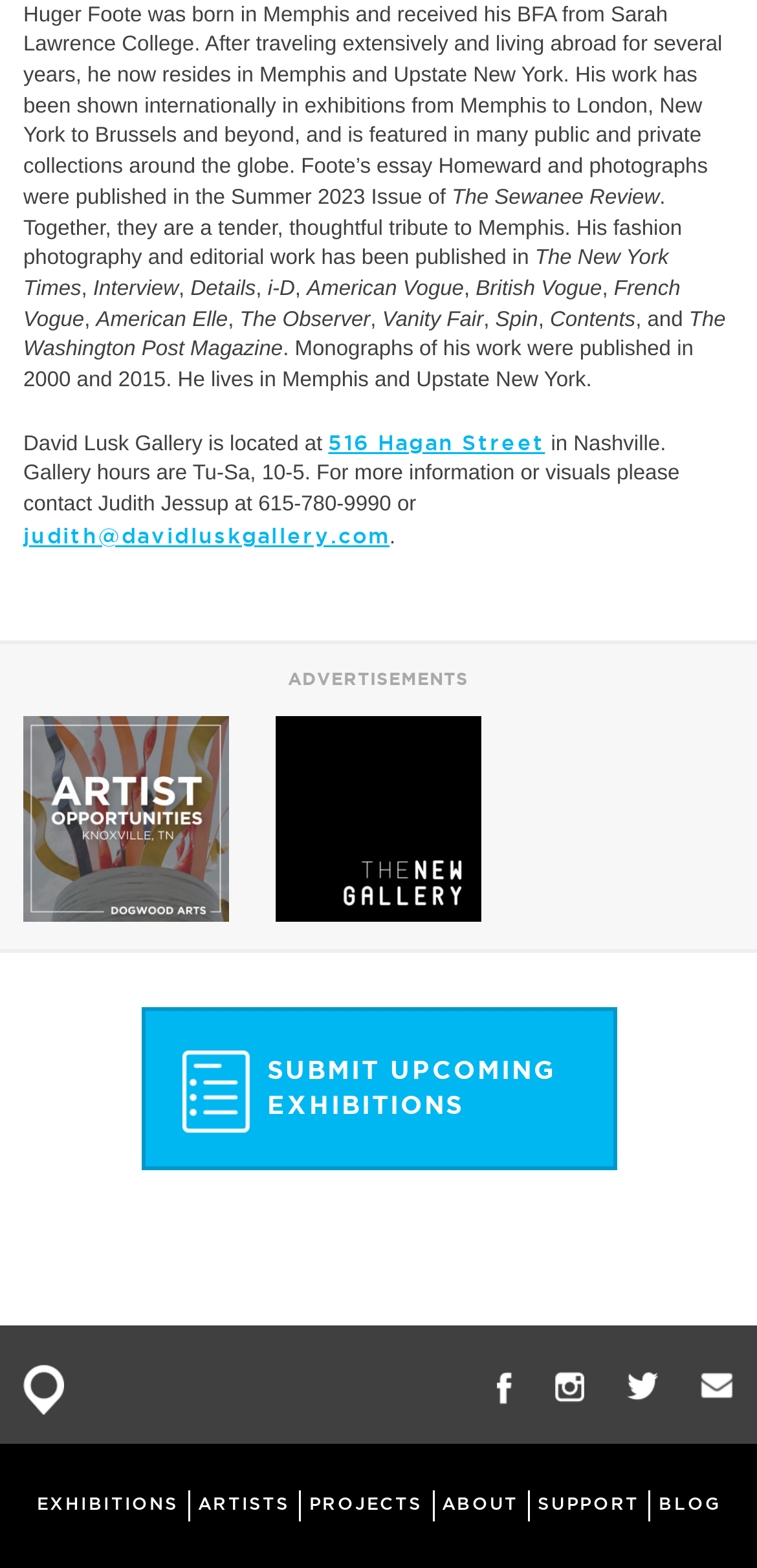Who is the artist featured on this webpage? Based on the screenshot, please respond with a single word or phrase.

Huger Foote